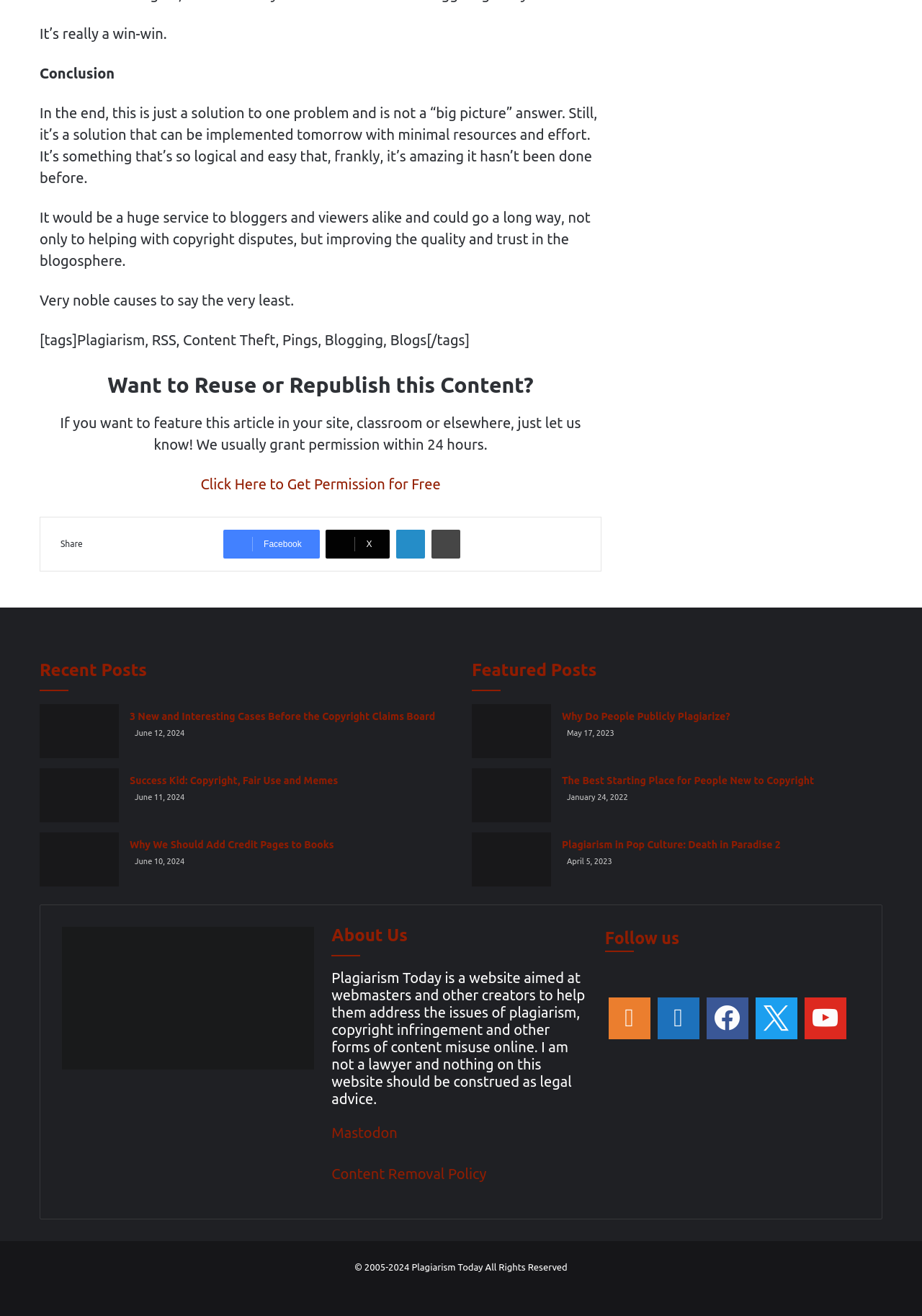Provide the bounding box coordinates for the specified HTML element described in this description: "Content Removal Policy". The coordinates should be four float numbers ranging from 0 to 1, in the format [left, top, right, bottom].

[0.36, 0.886, 0.528, 0.898]